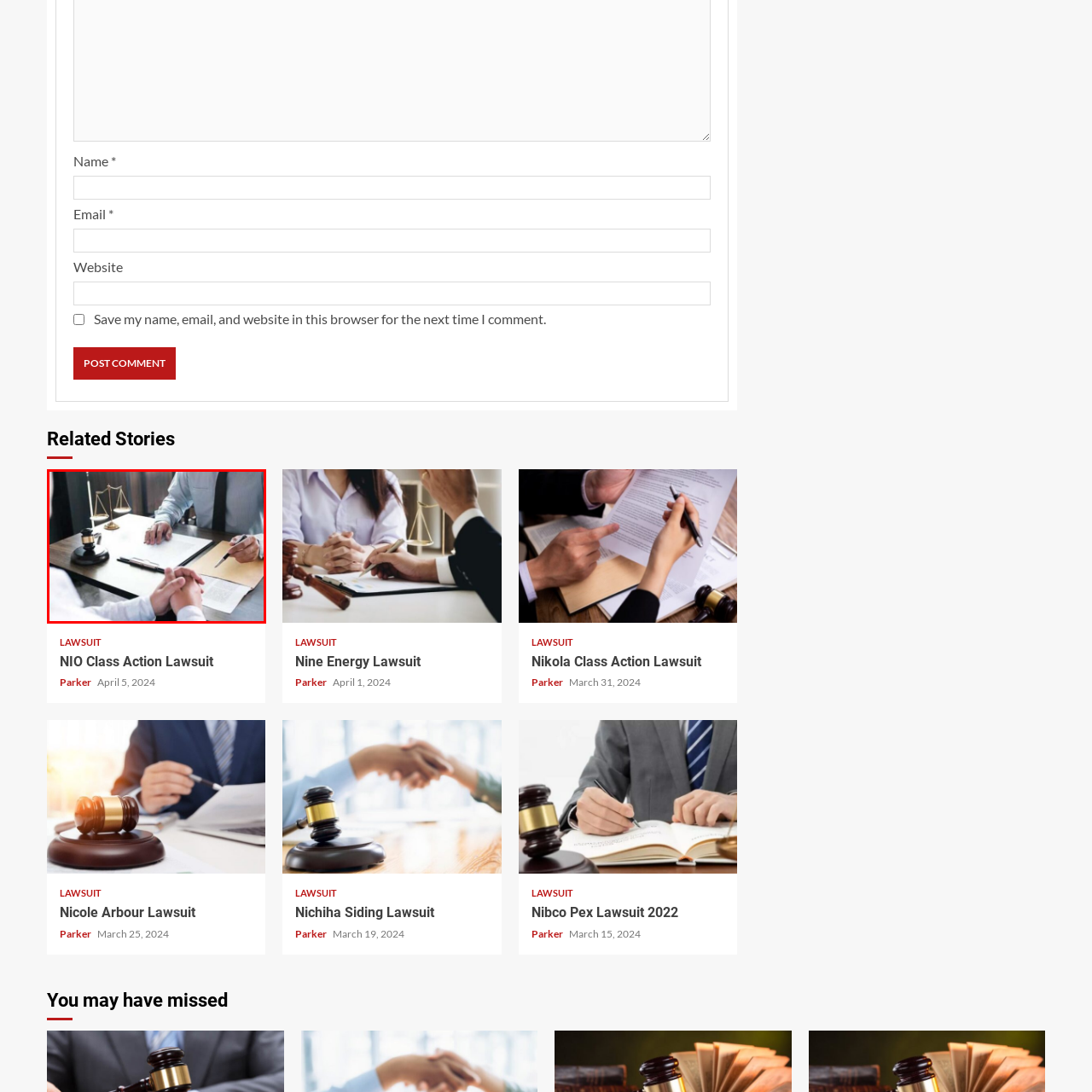What symbolizes the legal context of the meeting?
Look at the image enclosed by the red bounding box and give a detailed answer using the visual information available in the image.

The small set of scales of justice in the background, alongside the wooden gavel, serves as a symbol of the legal context of the meeting, emphasizing the importance of fairness and justice in the consultation.